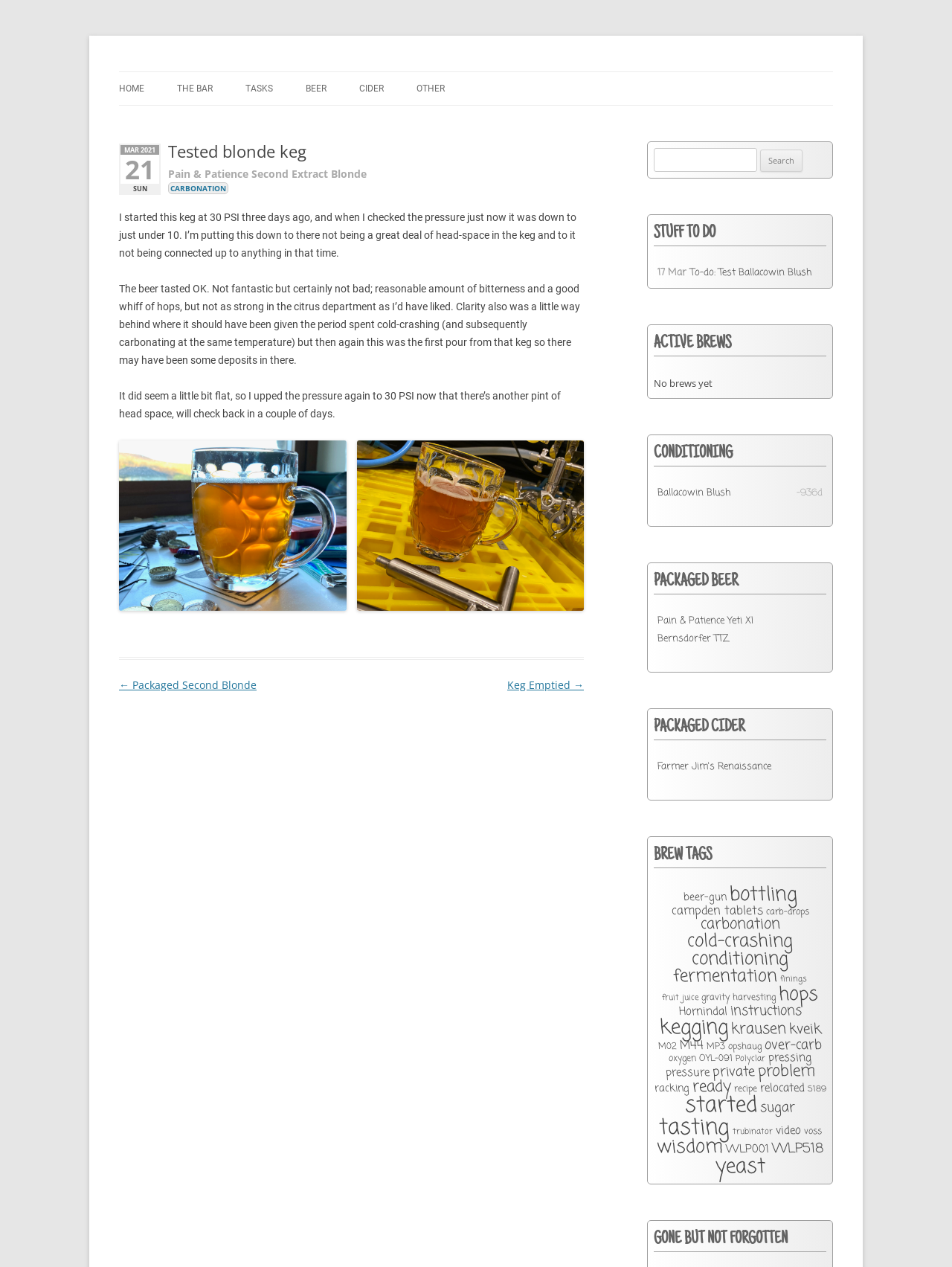Specify the bounding box coordinates of the element's area that should be clicked to execute the given instruction: "Click the 'HOME' link". The coordinates should be four float numbers between 0 and 1, i.e., [left, top, right, bottom].

[0.125, 0.057, 0.152, 0.083]